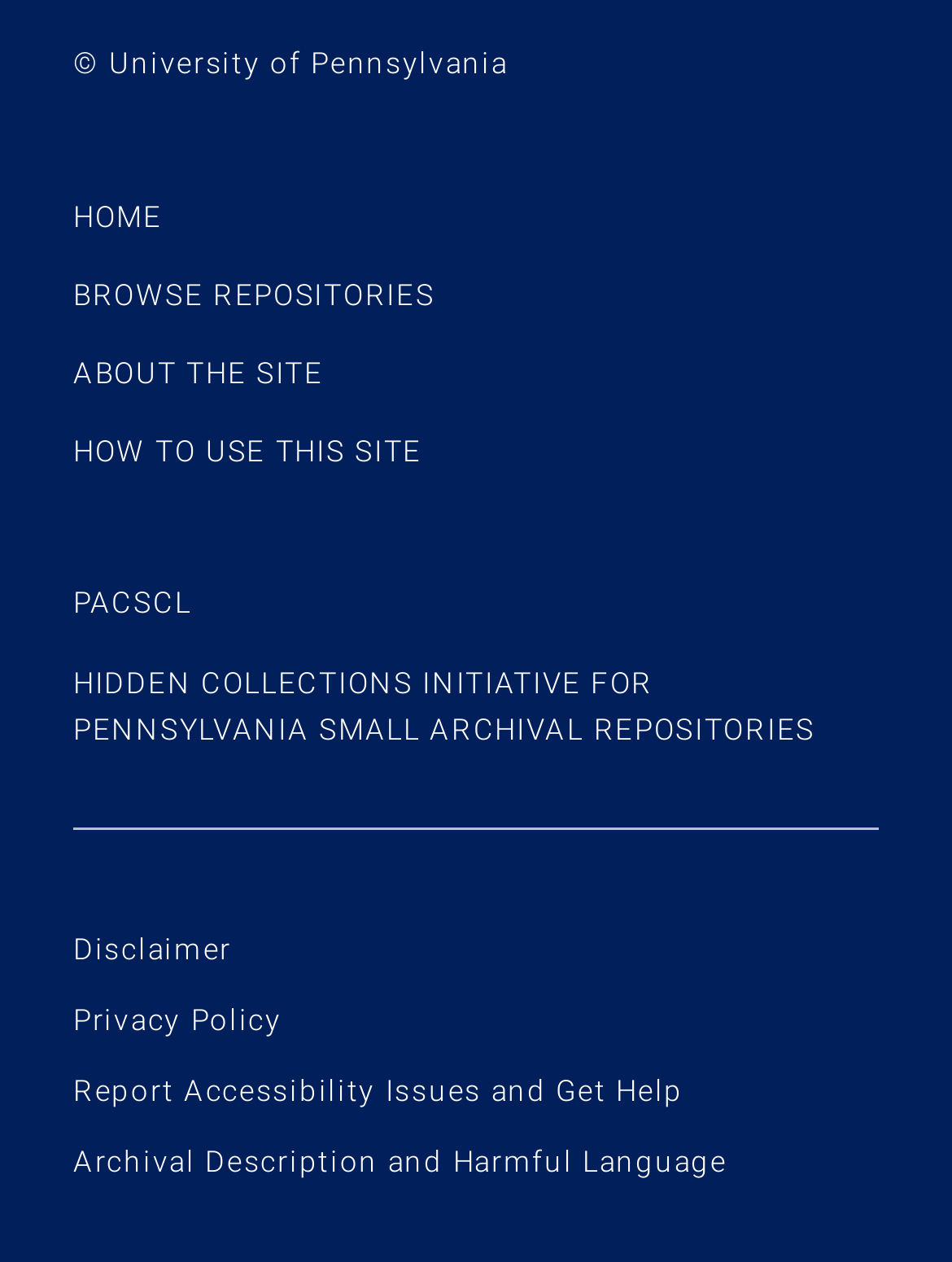Bounding box coordinates should be in the format (top-left x, top-left y, bottom-right x, bottom-right y) and all values should be floating point numbers between 0 and 1. Determine the bounding box coordinate for the UI element described as: Browse Repositories

[0.077, 0.22, 0.457, 0.247]